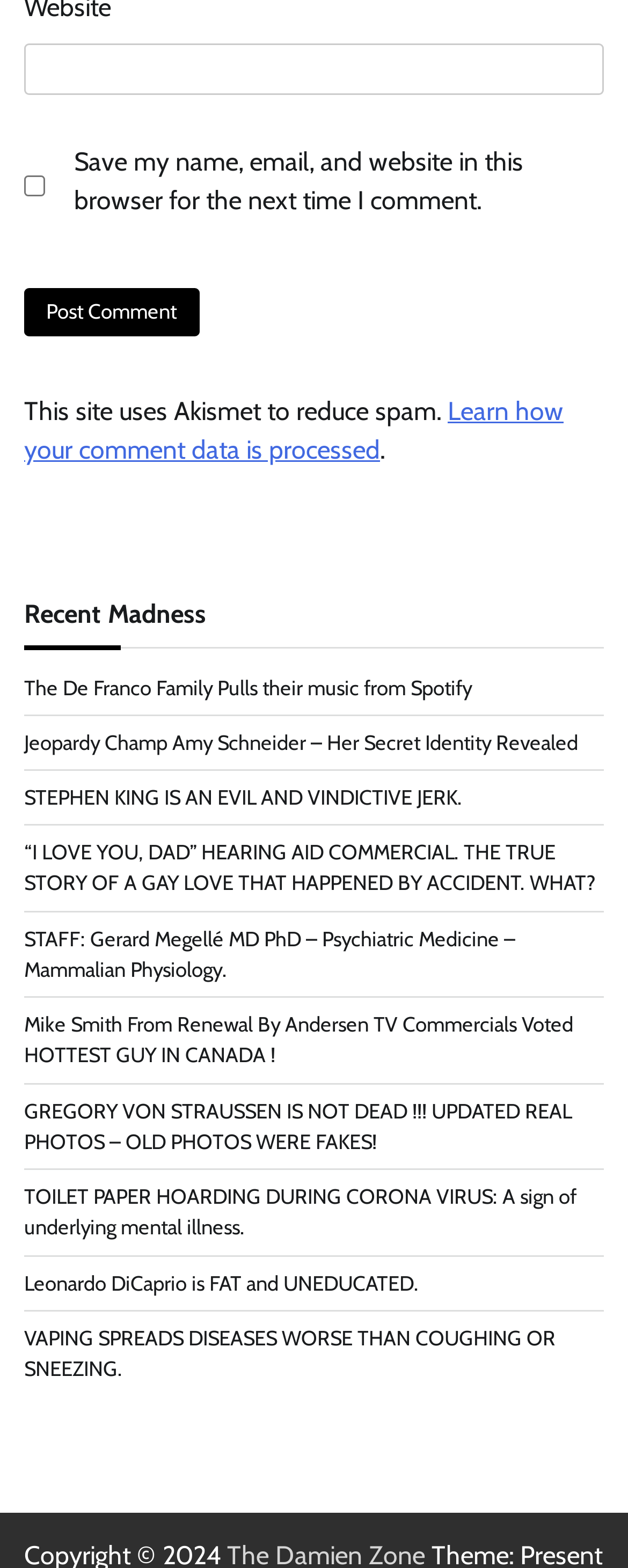Extract the bounding box for the UI element that matches this description: "name="submit" value="Post Comment"".

[0.038, 0.184, 0.317, 0.215]